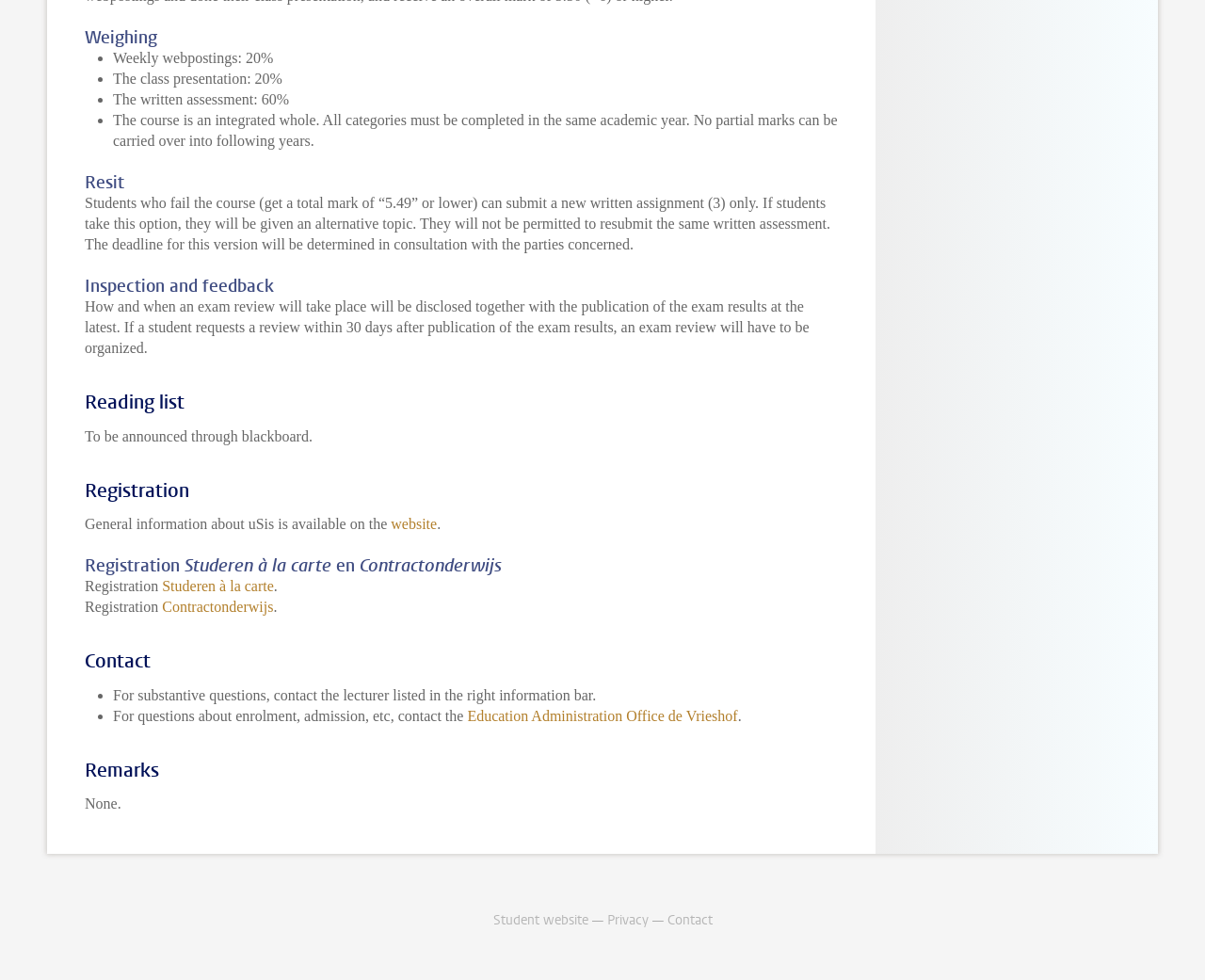What is the percentage of the written assessment?
Refer to the image and provide a one-word or short phrase answer.

60%